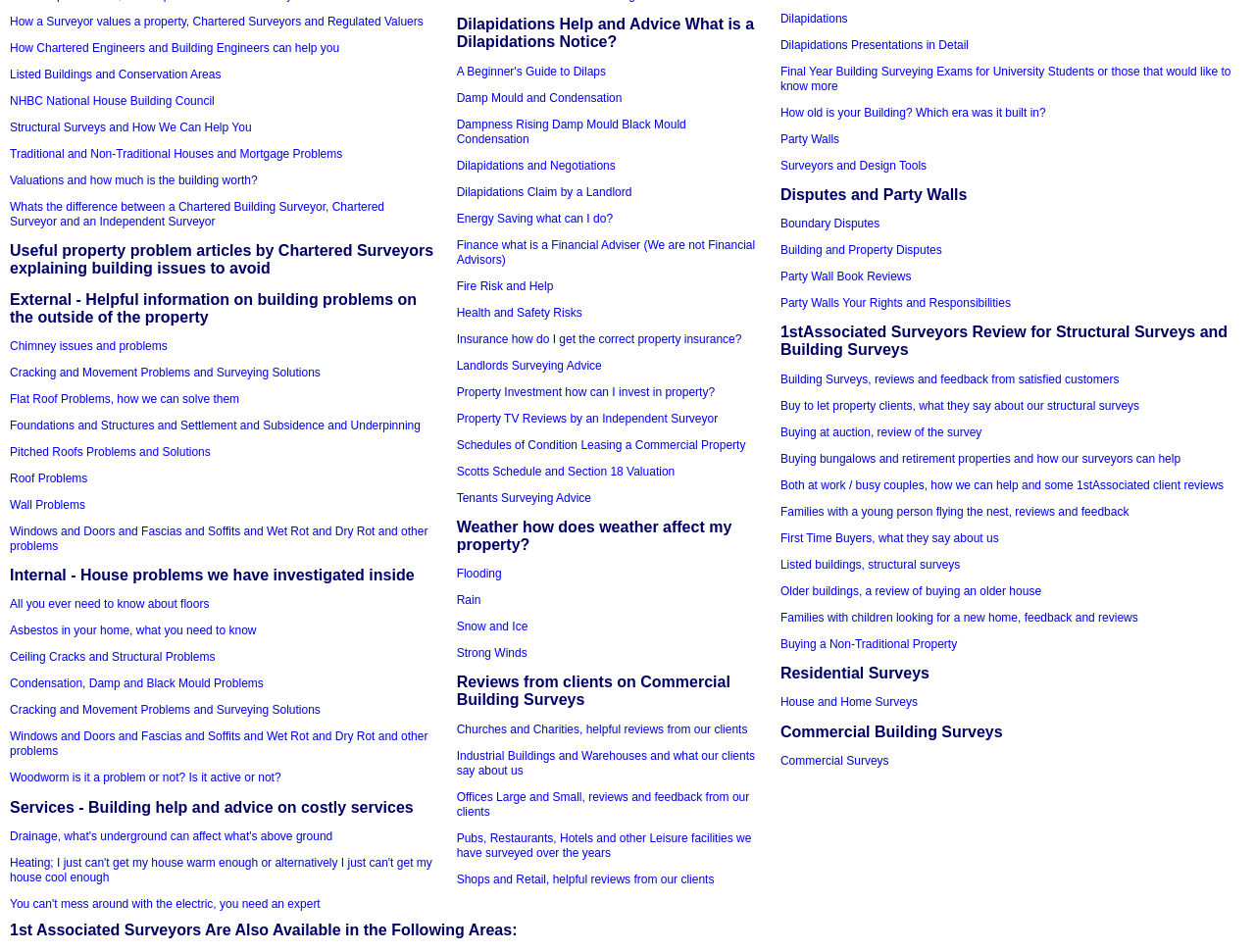Determine the bounding box coordinates for the area that needs to be clicked to fulfill this task: "Get information on dilapidations help and advice". The coordinates must be given as four float numbers between 0 and 1, i.e., [left, top, right, bottom].

[0.364, 0.017, 0.604, 0.054]